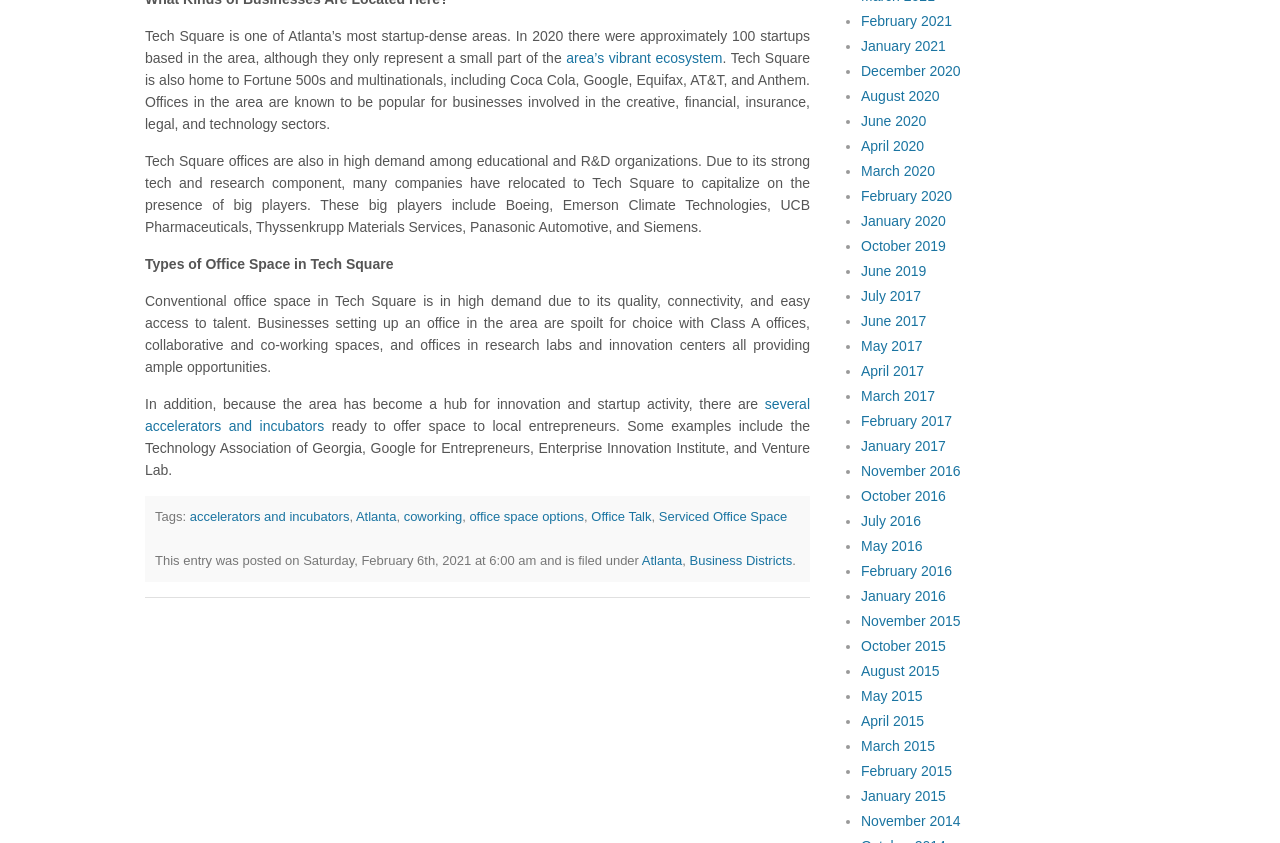Please identify the bounding box coordinates of the region to click in order to complete the task: "Explore 'accelerators and incubators'". The coordinates must be four float numbers between 0 and 1, specified as [left, top, right, bottom].

[0.113, 0.47, 0.633, 0.515]